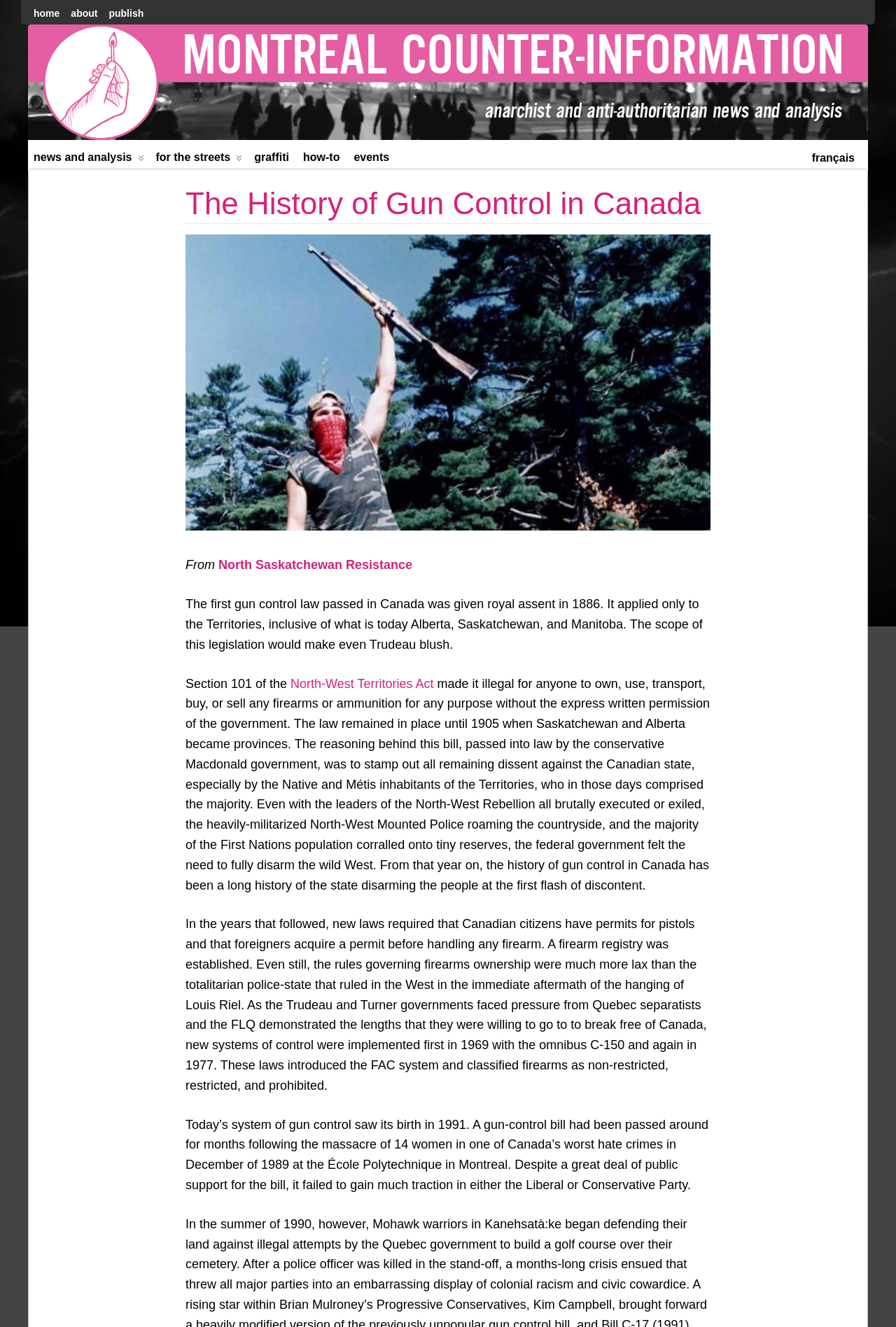Please determine the bounding box coordinates of the element to click on in order to accomplish the following task: "read The History of Gun Control in Canada". Ensure the coordinates are four float numbers ranging from 0 to 1, i.e., [left, top, right, bottom].

[0.207, 0.14, 0.782, 0.166]